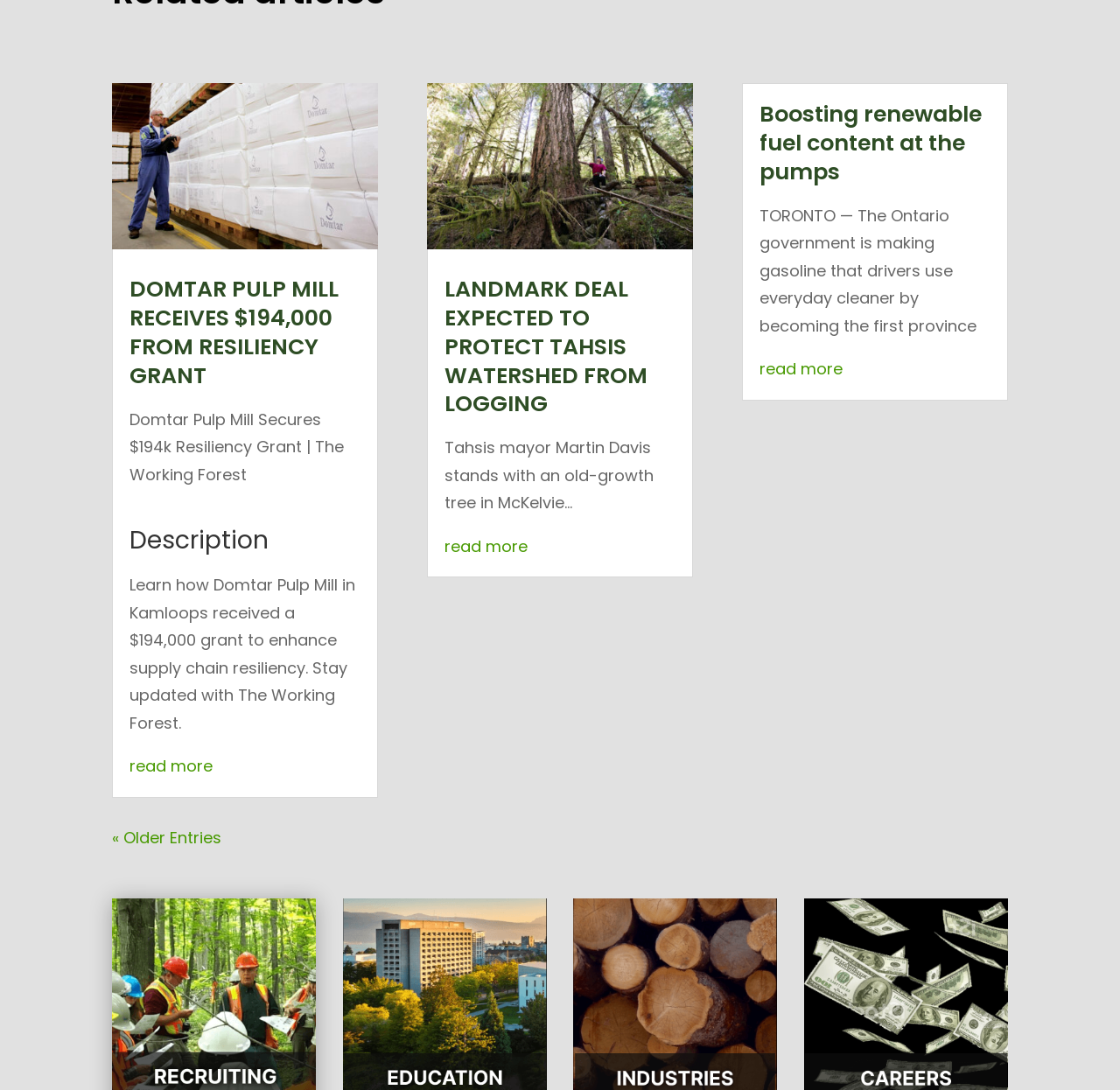Locate the bounding box coordinates of the area that needs to be clicked to fulfill the following instruction: "learn about the landmark deal to protect Tahsis watershed from logging". The coordinates should be in the format of four float numbers between 0 and 1, namely [left, top, right, bottom].

[0.397, 0.491, 0.471, 0.511]